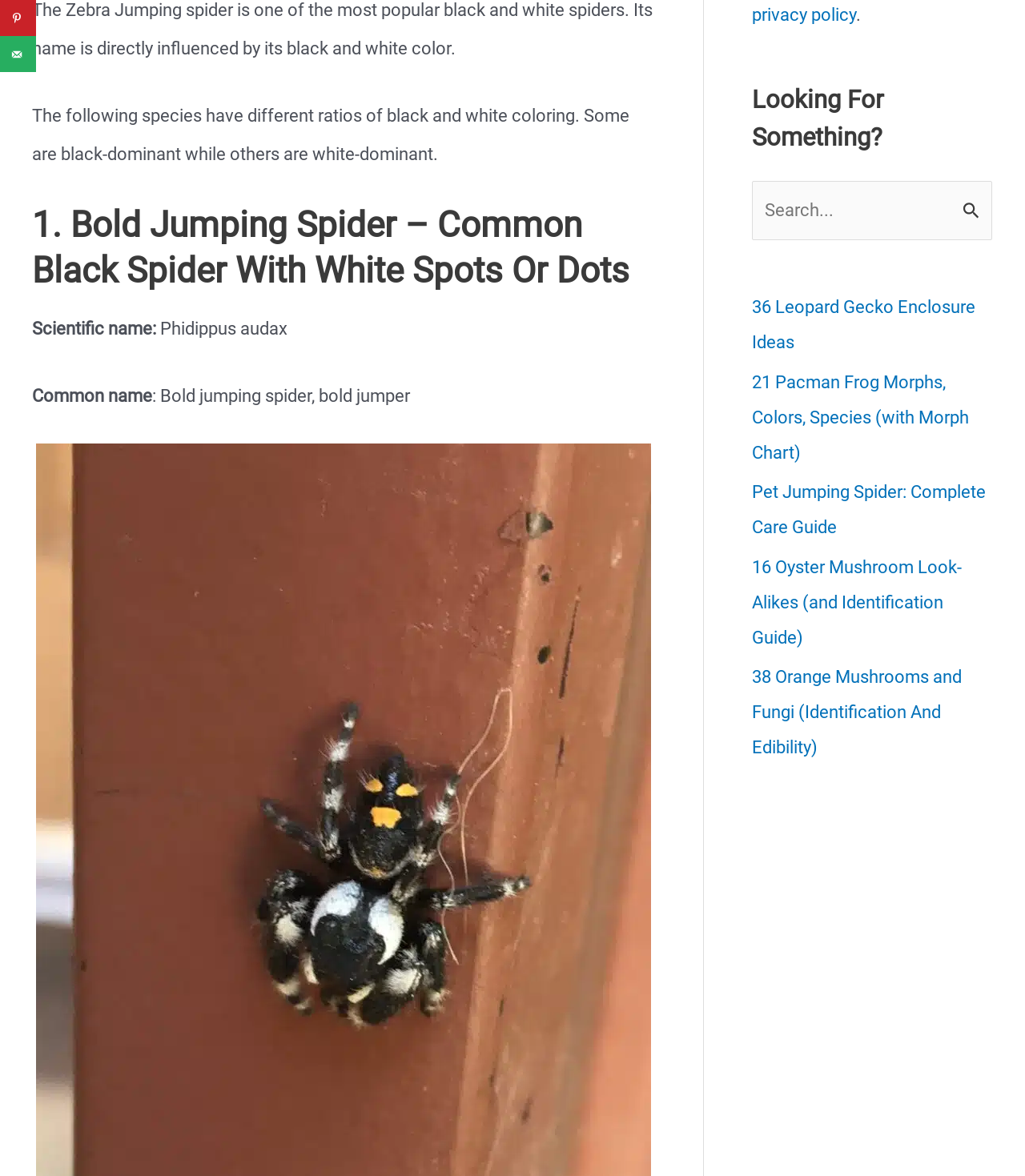Please find the bounding box for the UI component described as follows: "36 Leopard Gecko Enclosure Ideas".

[0.734, 0.253, 0.952, 0.3]